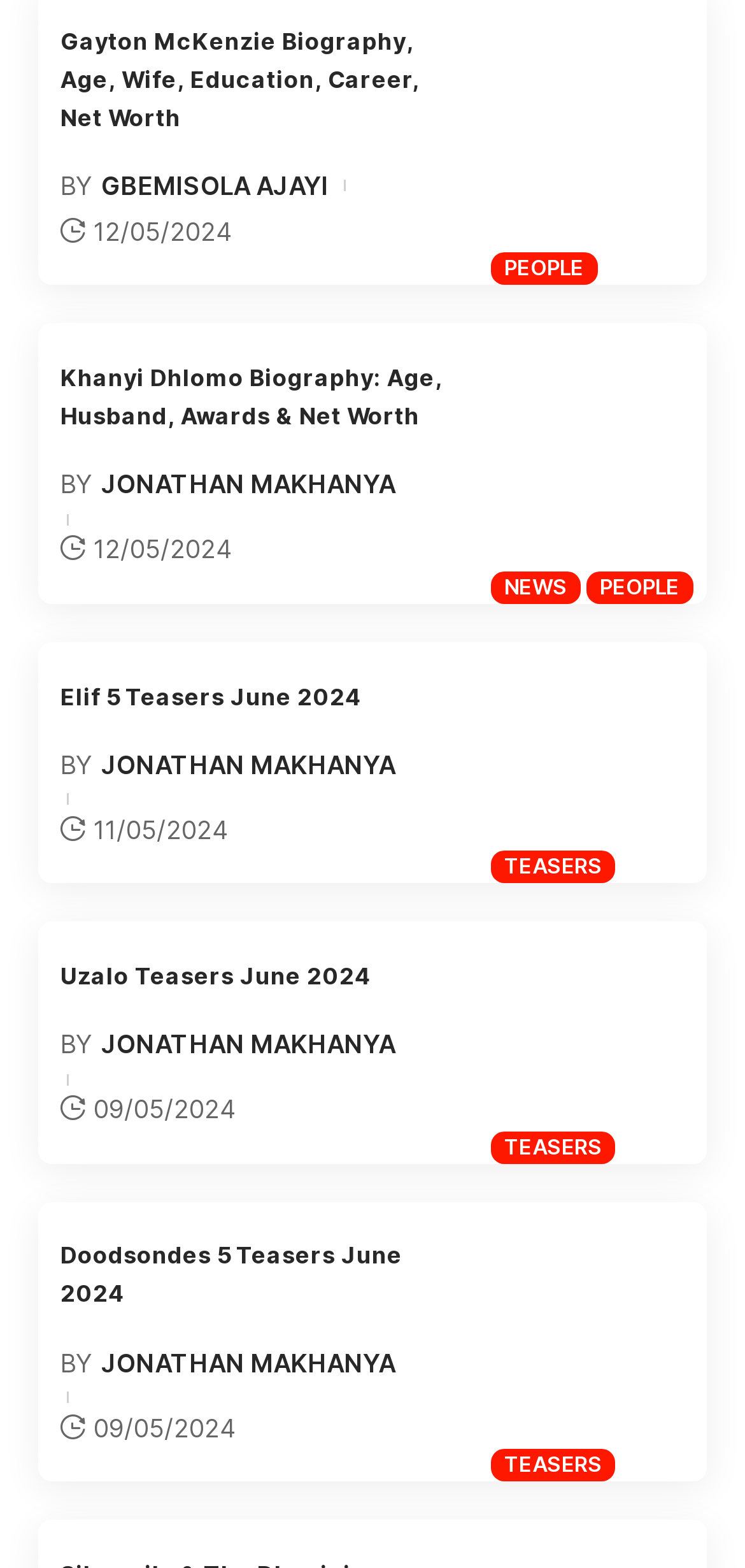Determine the bounding box coordinates of the clickable element to achieve the following action: 'Explore Doodsondes 5 Teasers June 2024'. Provide the coordinates as four float values between 0 and 1, formatted as [left, top, right, bottom].

[0.641, 0.766, 0.949, 0.945]